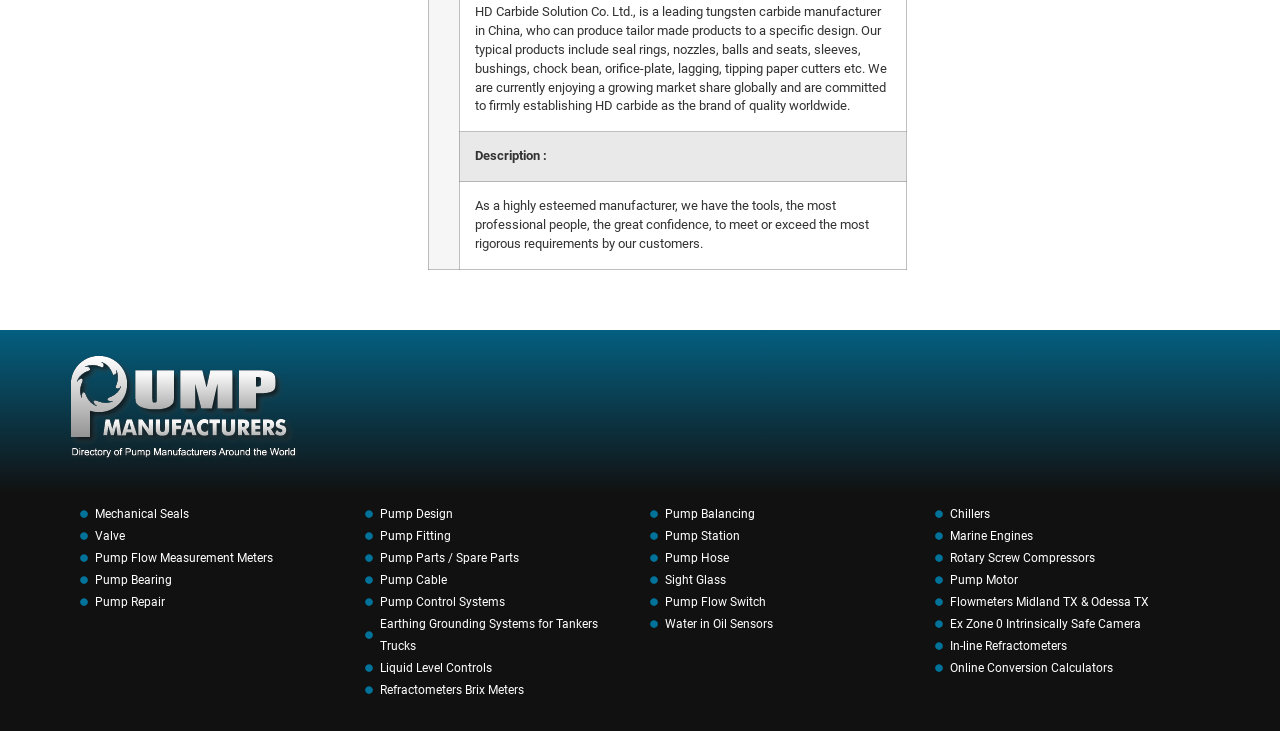Can you determine the bounding box coordinates of the area that needs to be clicked to fulfill the following instruction: "View Privacy Policy"?

None